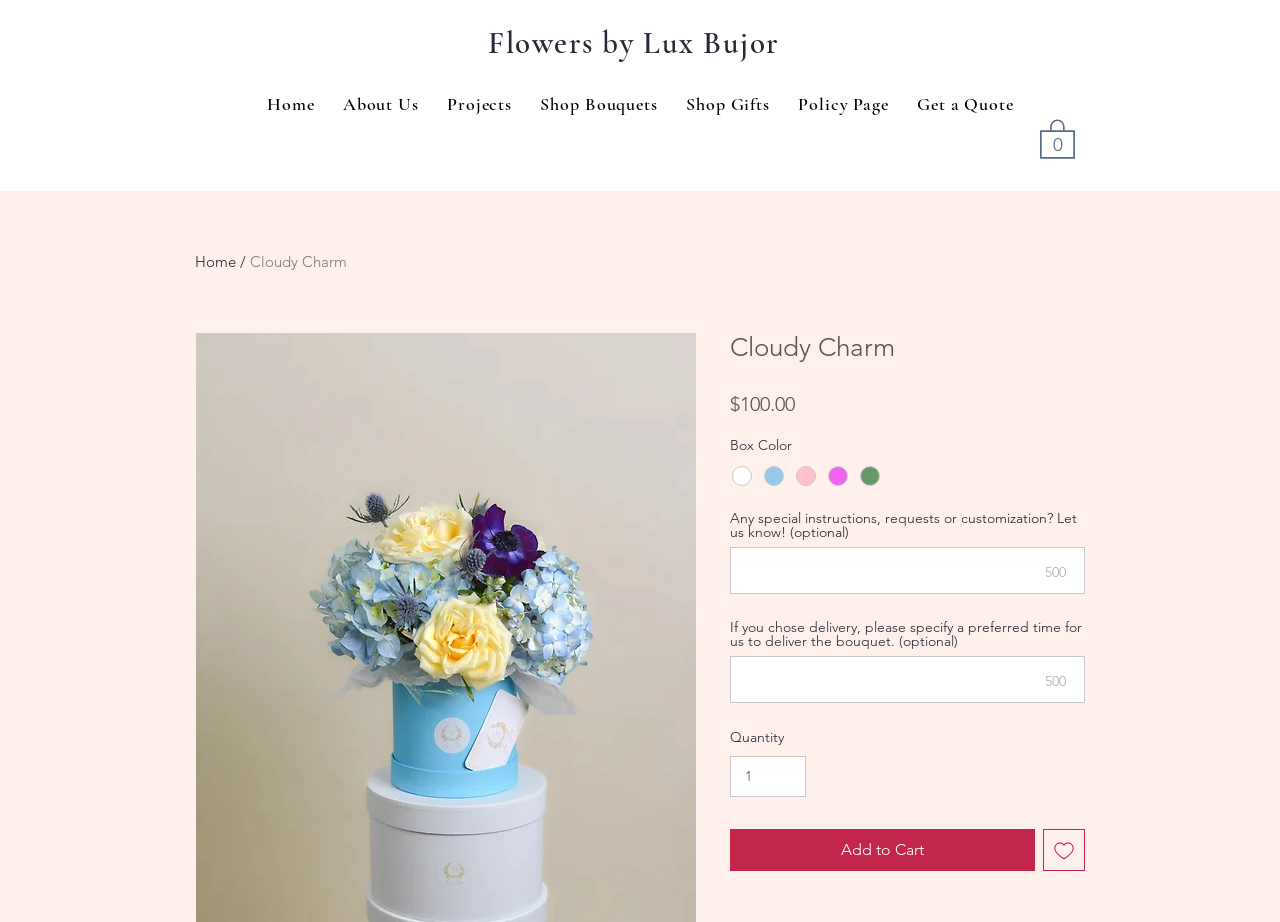Specify the bounding box coordinates of the element's area that should be clicked to execute the given instruction: "Add the bouquet to the cart". The coordinates should be four float numbers between 0 and 1, i.e., [left, top, right, bottom].

[0.57, 0.899, 0.809, 0.944]